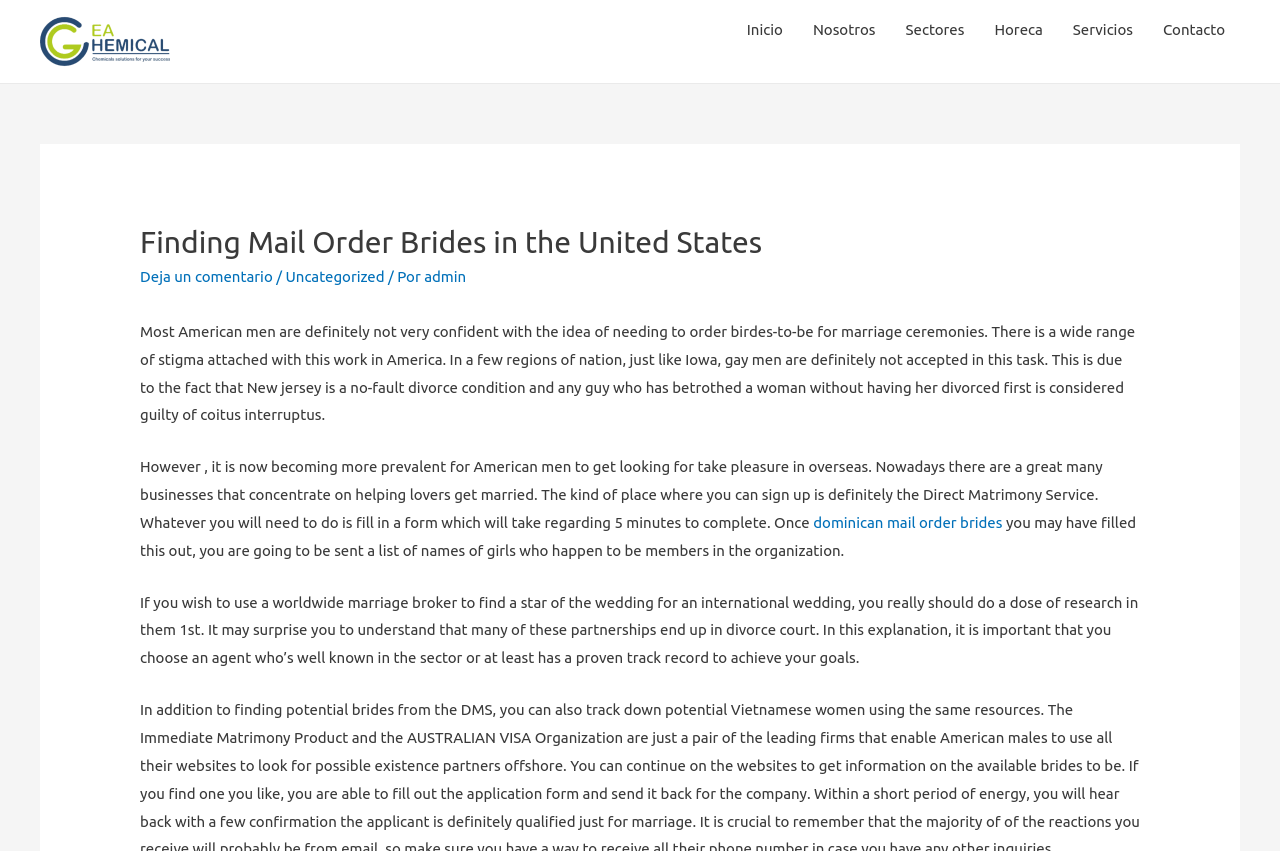Given the description of a UI element: "dominican mail order brides", identify the bounding box coordinates of the matching element in the webpage screenshot.

[0.635, 0.604, 0.783, 0.624]